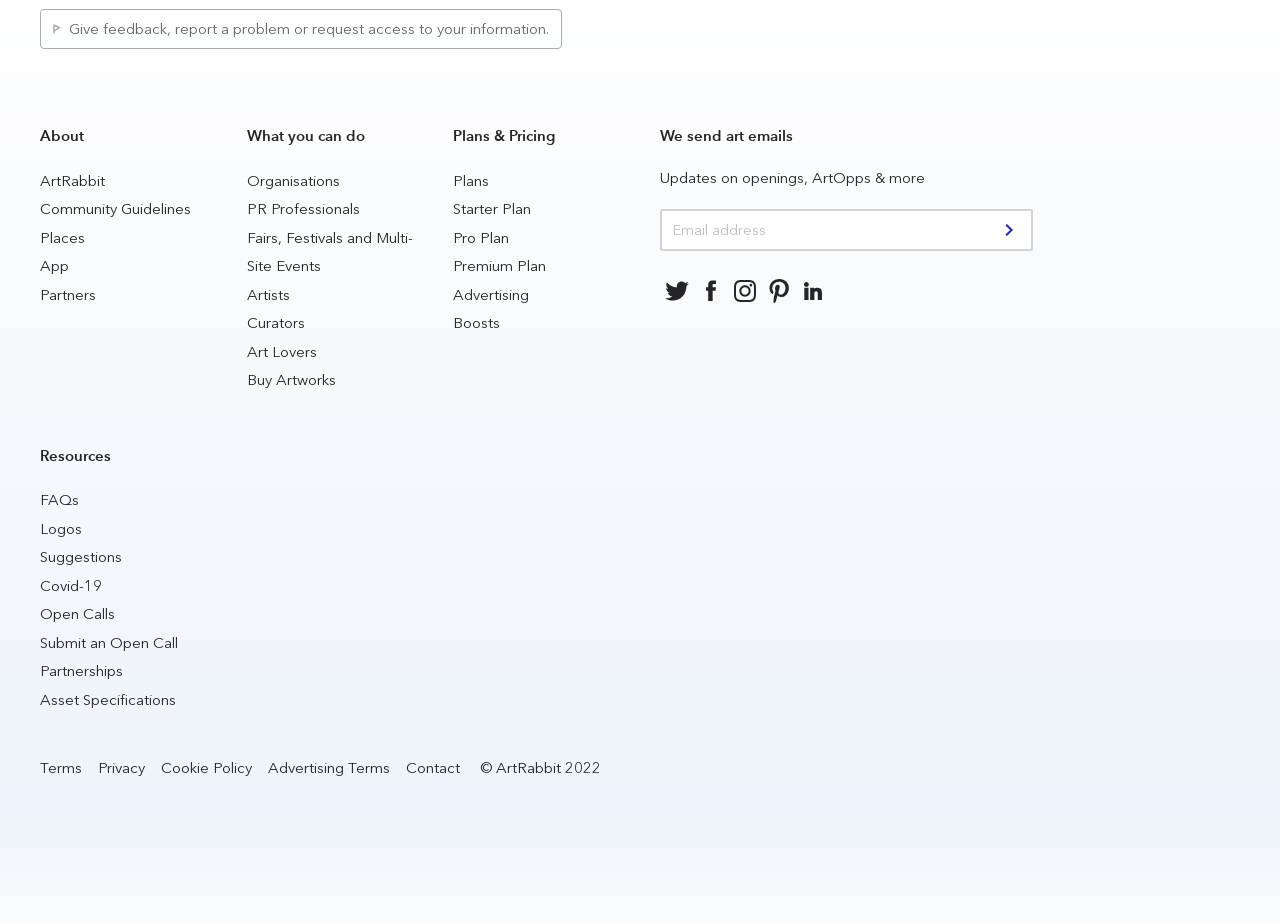Predict the bounding box of the UI element based on this description: "Community Guidelines".

[0.031, 0.218, 0.149, 0.237]